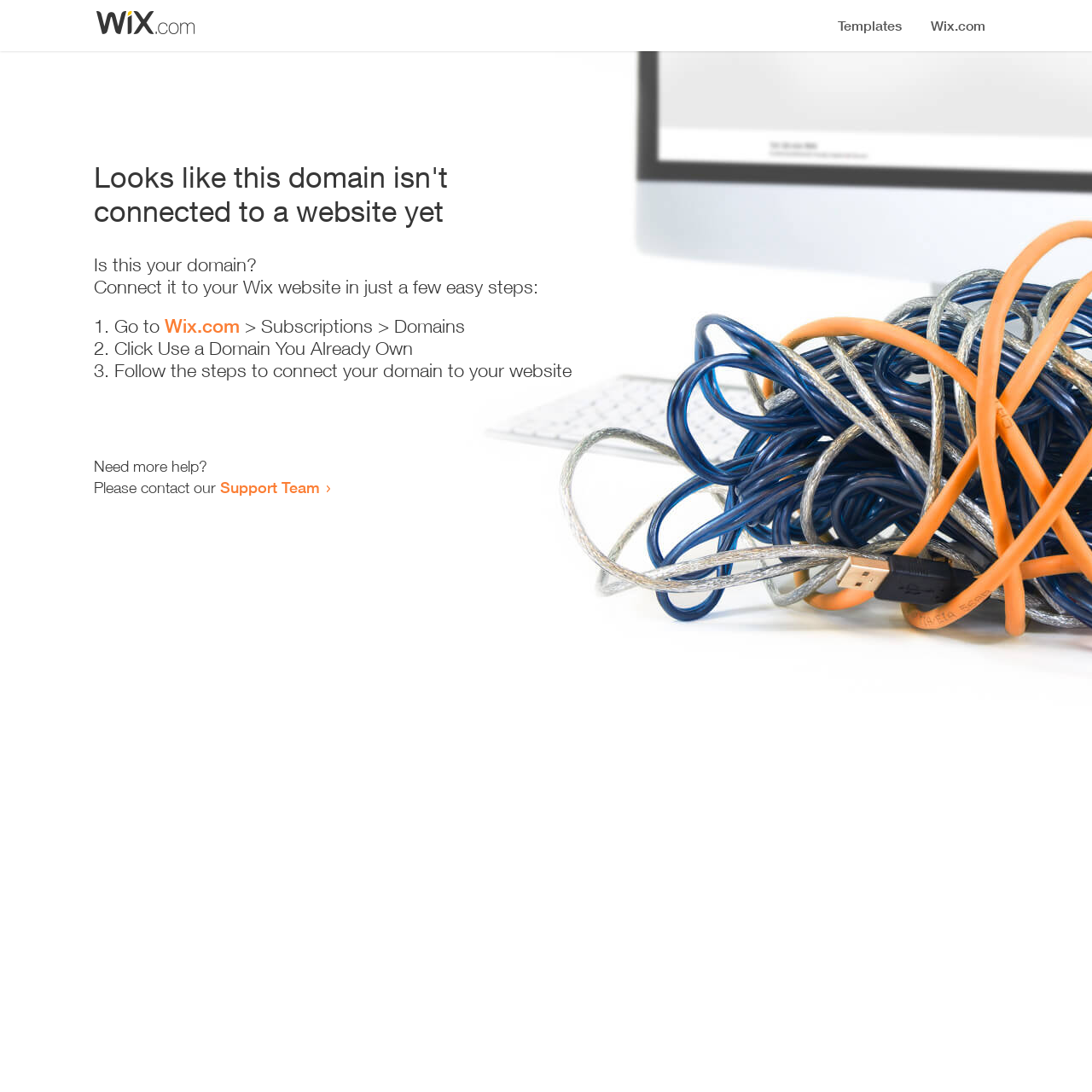Determine the bounding box coordinates (top-left x, top-left y, bottom-right x, bottom-right y) of the UI element described in the following text: Wix.com

[0.151, 0.288, 0.22, 0.309]